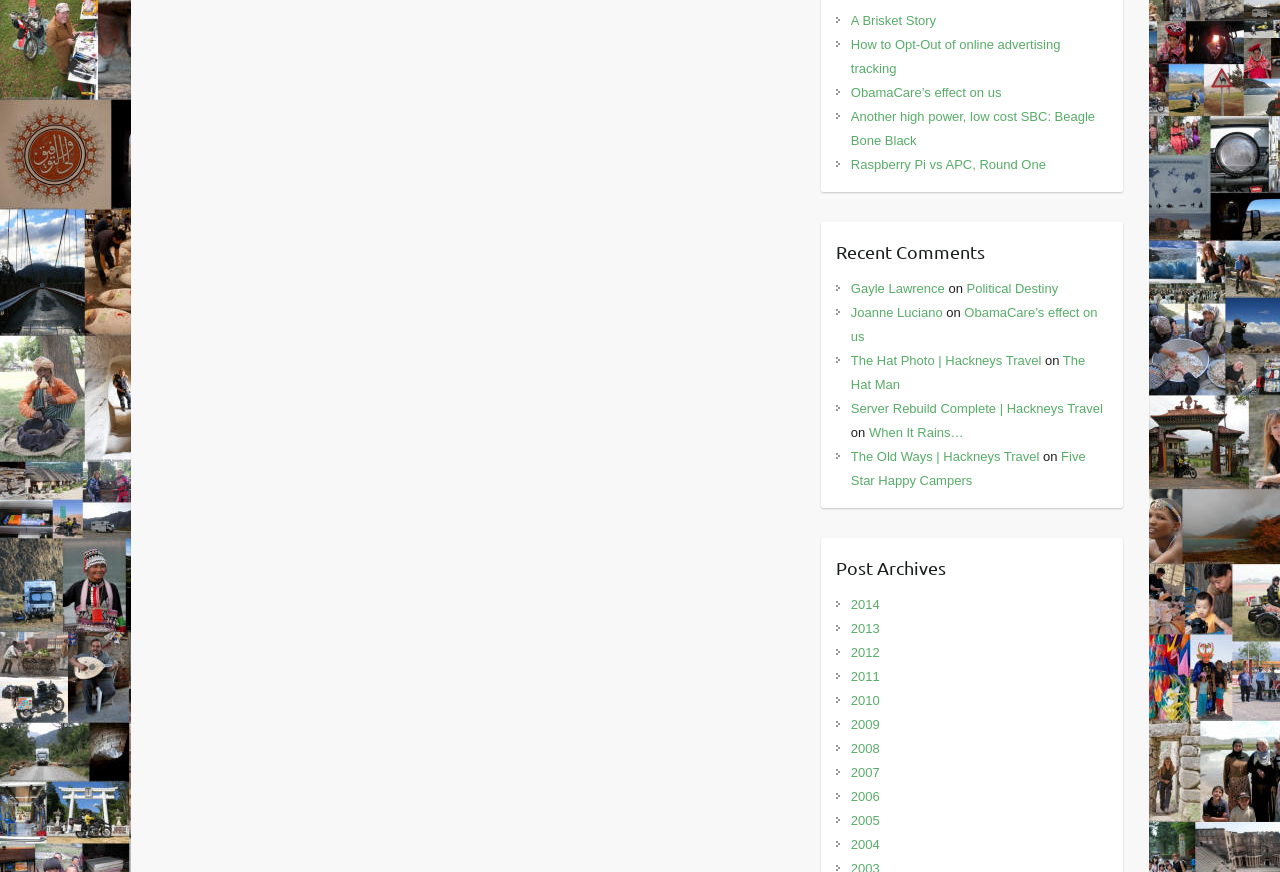Determine the bounding box coordinates of the region to click in order to accomplish the following instruction: "Read A Brisket Story". Provide the coordinates as four float numbers between 0 and 1, specifically [left, top, right, bottom].

[0.665, 0.015, 0.731, 0.032]